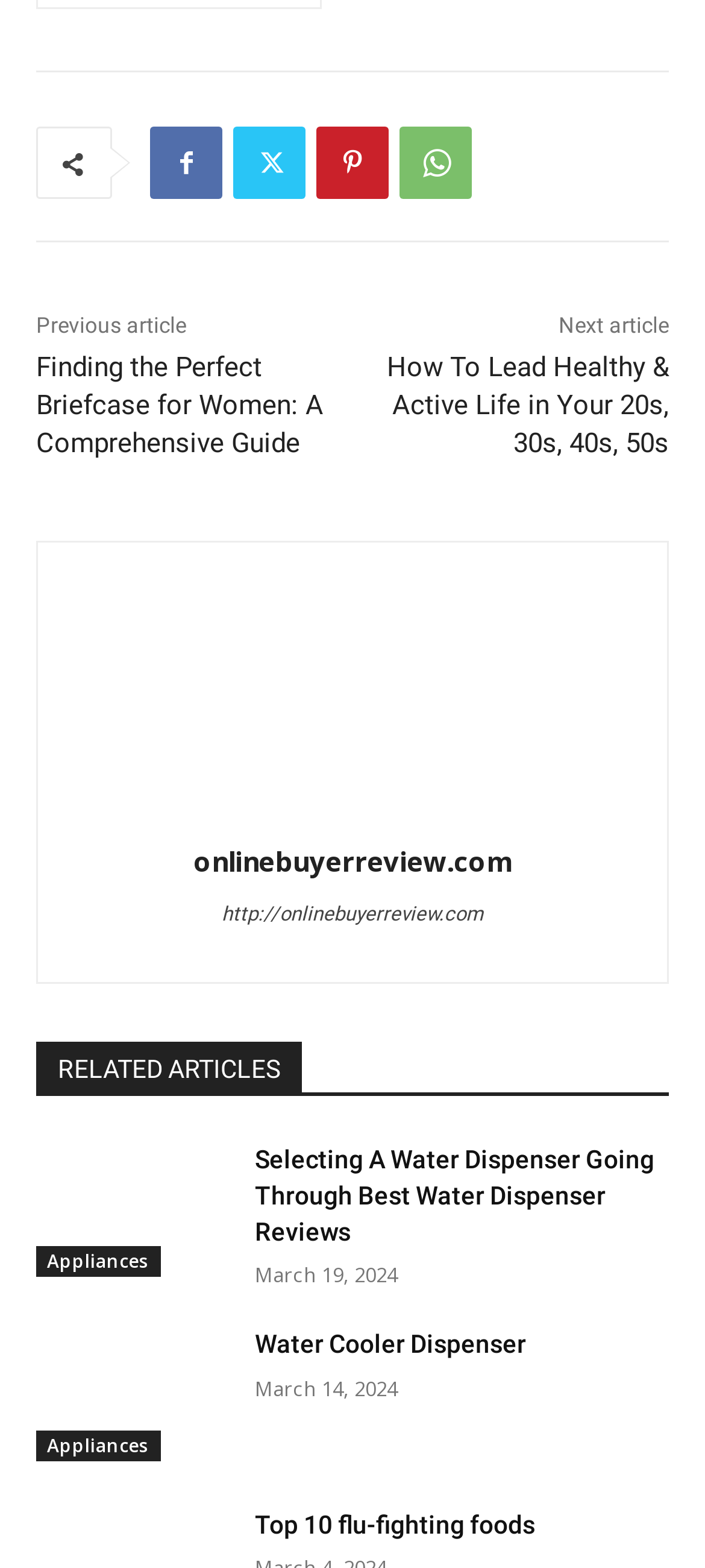What is the date of the latest article?
Please answer using one word or phrase, based on the screenshot.

March 19, 2024